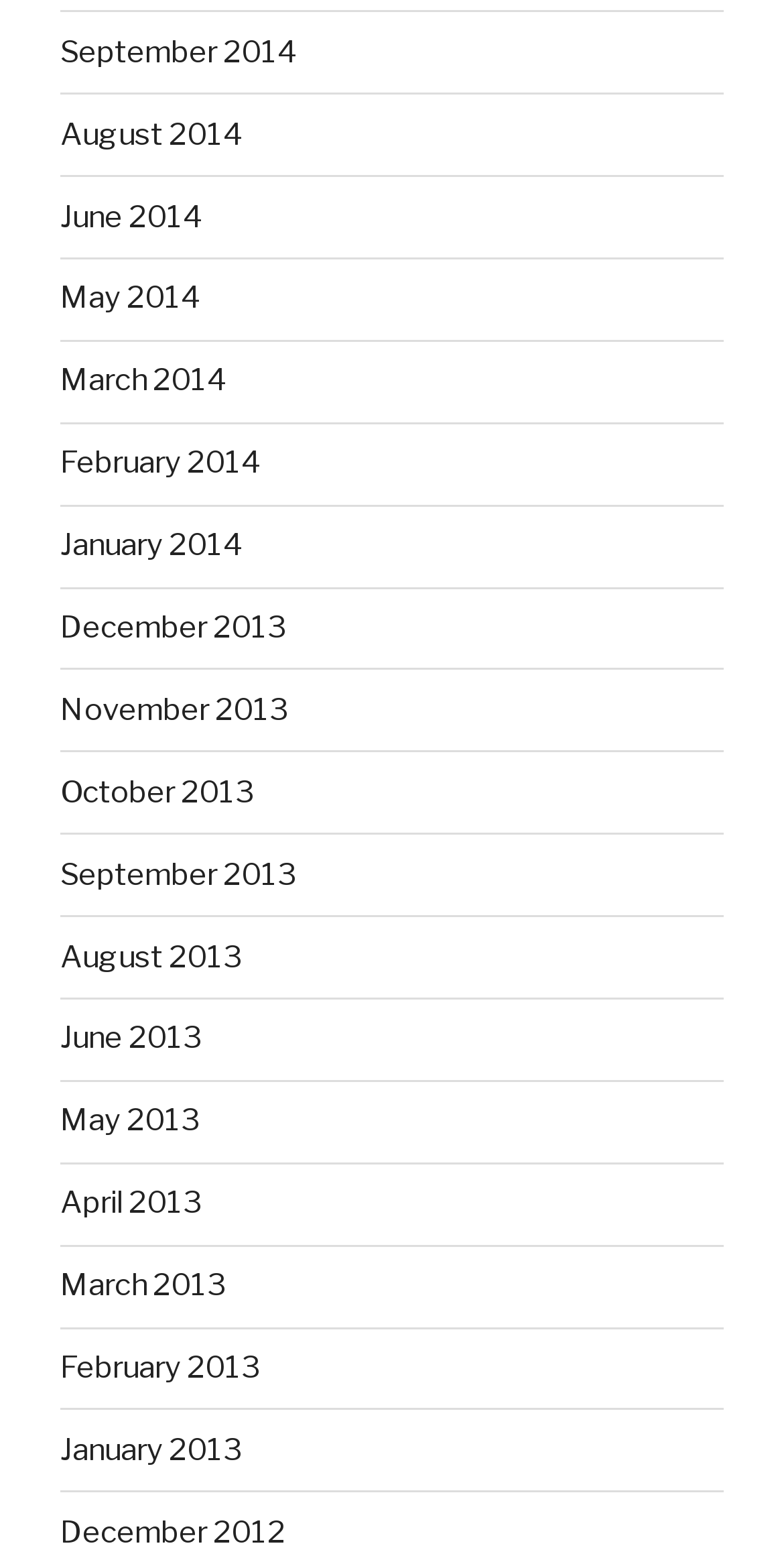Please locate the bounding box coordinates of the region I need to click to follow this instruction: "view June 2014".

[0.077, 0.127, 0.259, 0.151]